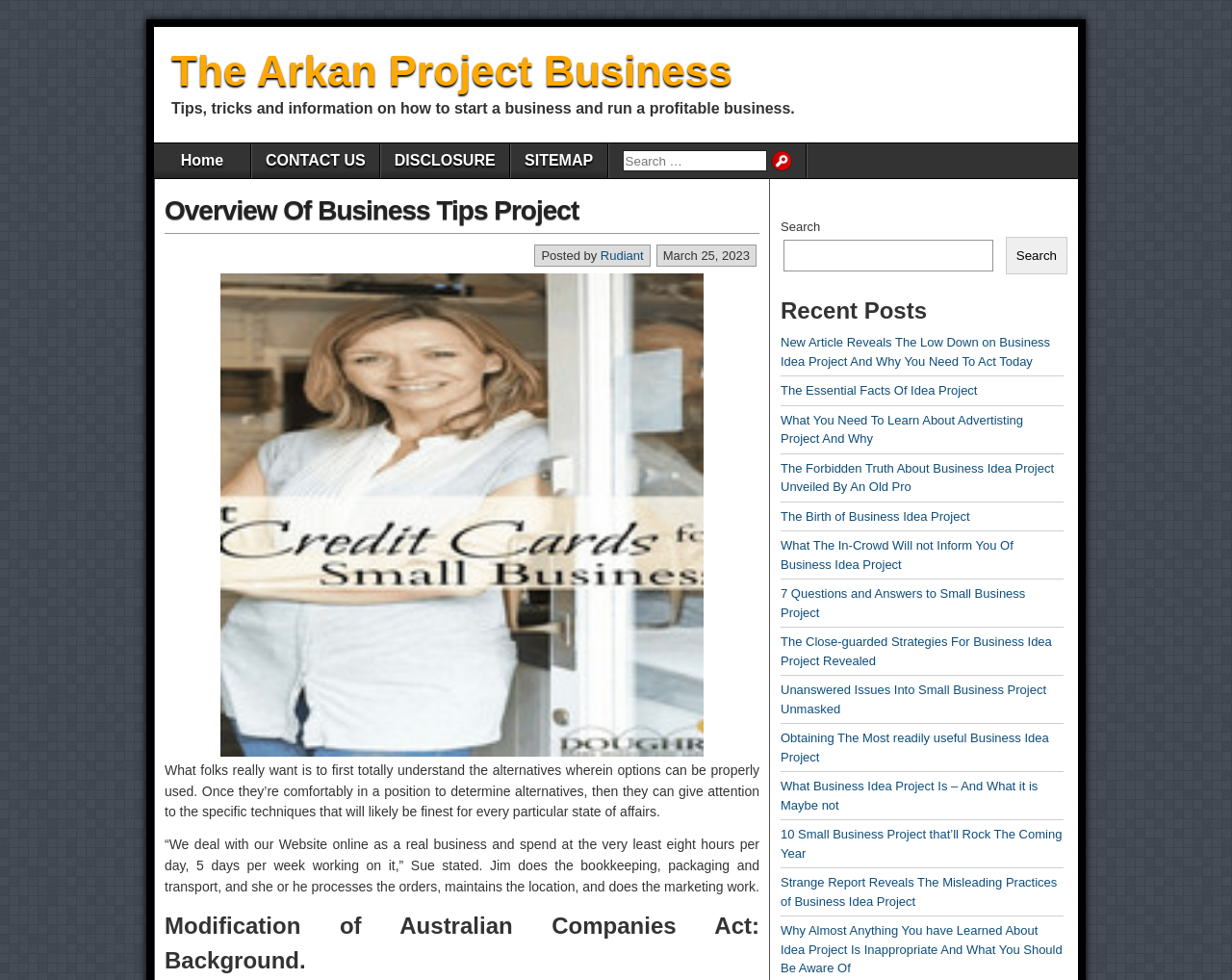How many recent posts are listed?
Use the information from the image to give a detailed answer to the question.

The recent posts section is located at the bottom of the webpage and lists 12 links to different articles. These links are labeled with titles such as 'New Article Reveals The Low Down on Business Idea Project And Why You Need To Act Today' and 'The Essential Facts Of Idea Project'.